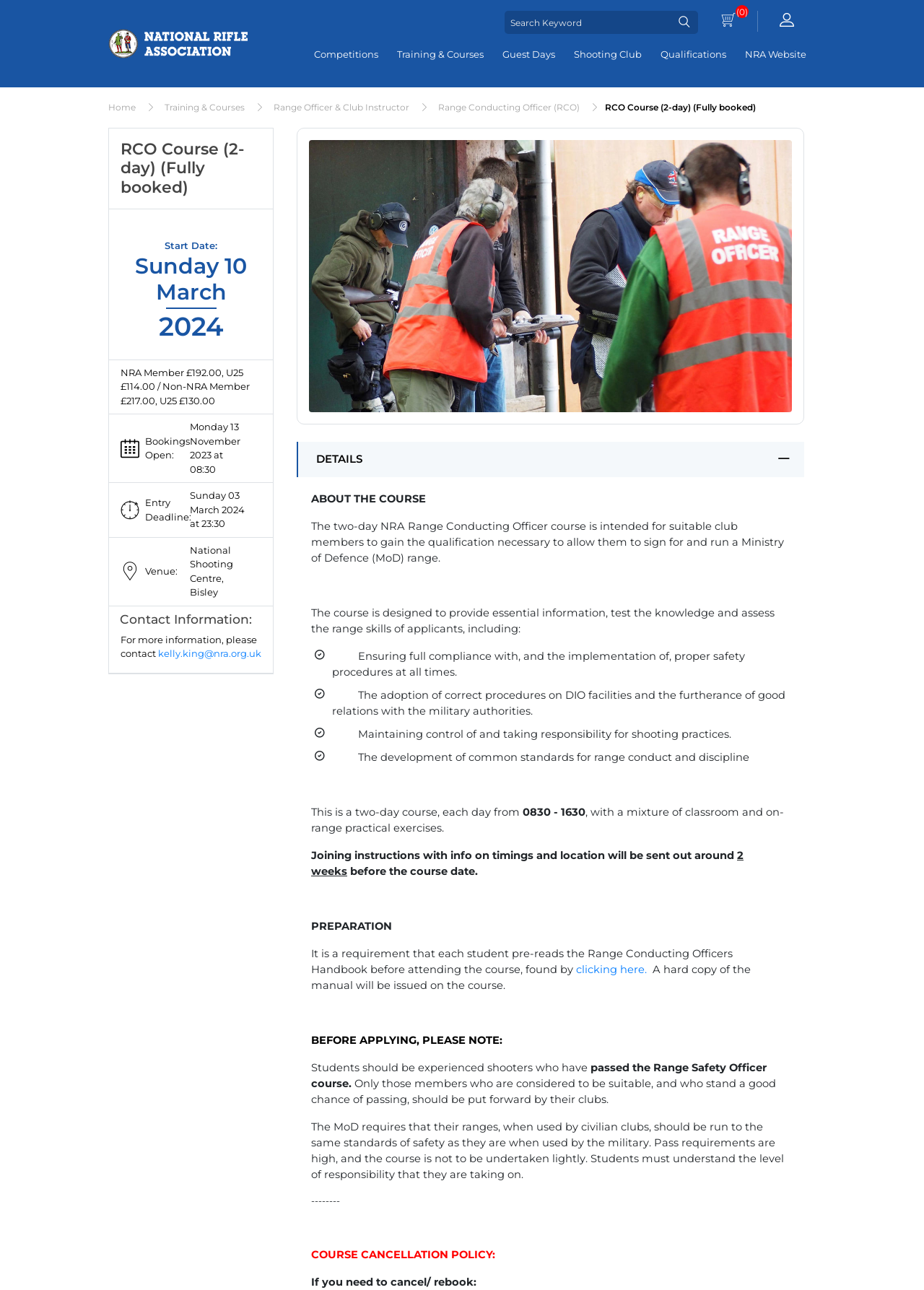Give a one-word or one-phrase response to the question: 
What is the cost of the course for NRA members?

£192.00